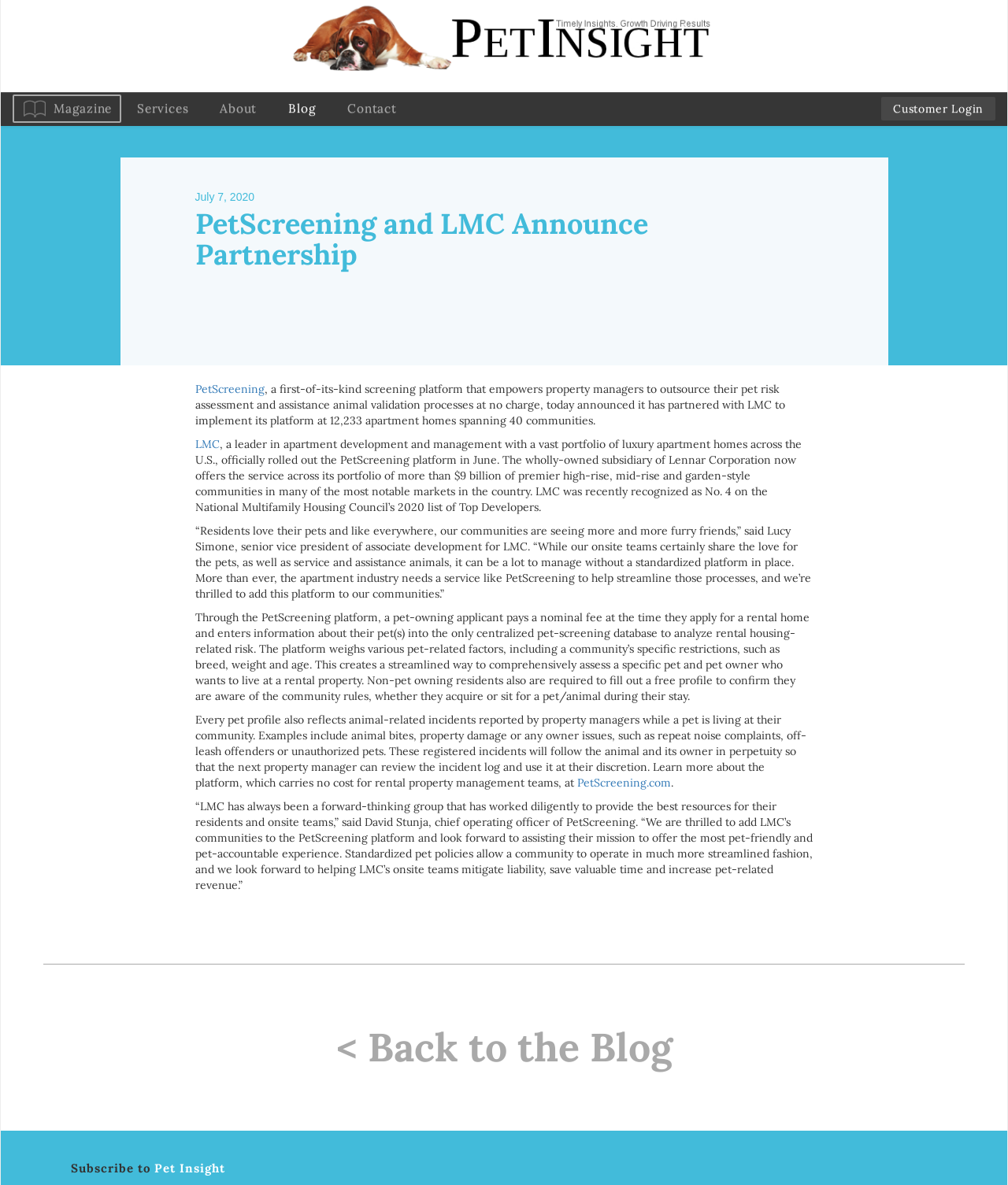What is the cost of PetScreening for rental property management teams?
Use the image to answer the question with a single word or phrase.

no cost